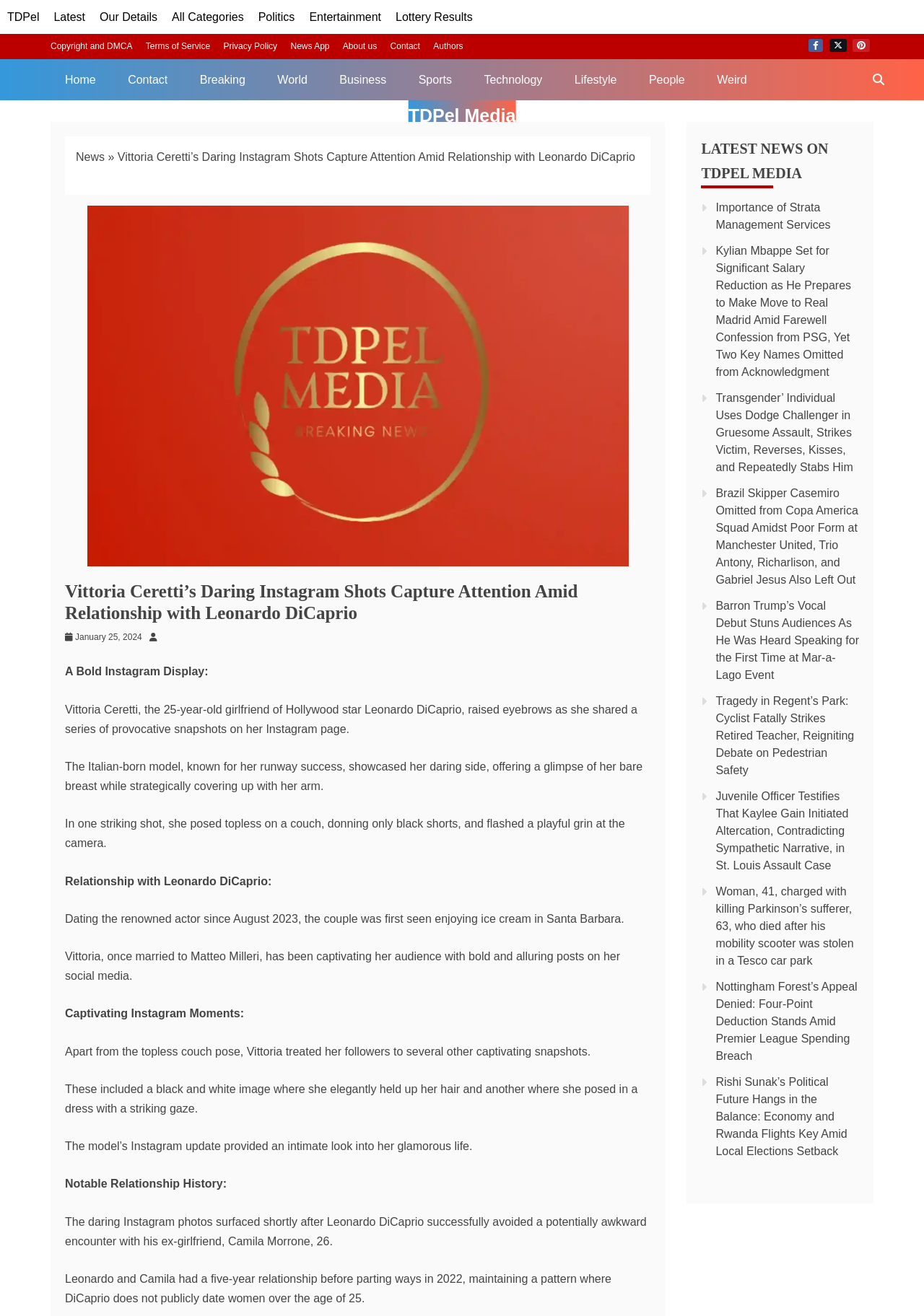How many news articles are listed in the 'LATEST NEWS ON TDPEL MEDIA' section?
Please use the image to deliver a detailed and complete answer.

The 'LATEST NEWS ON TDPEL MEDIA' section lists 10 news article links, including titles such as 'Importance of Strata Management Services' and 'Rishi Sunak’s Political Future Hangs in the Balance'.